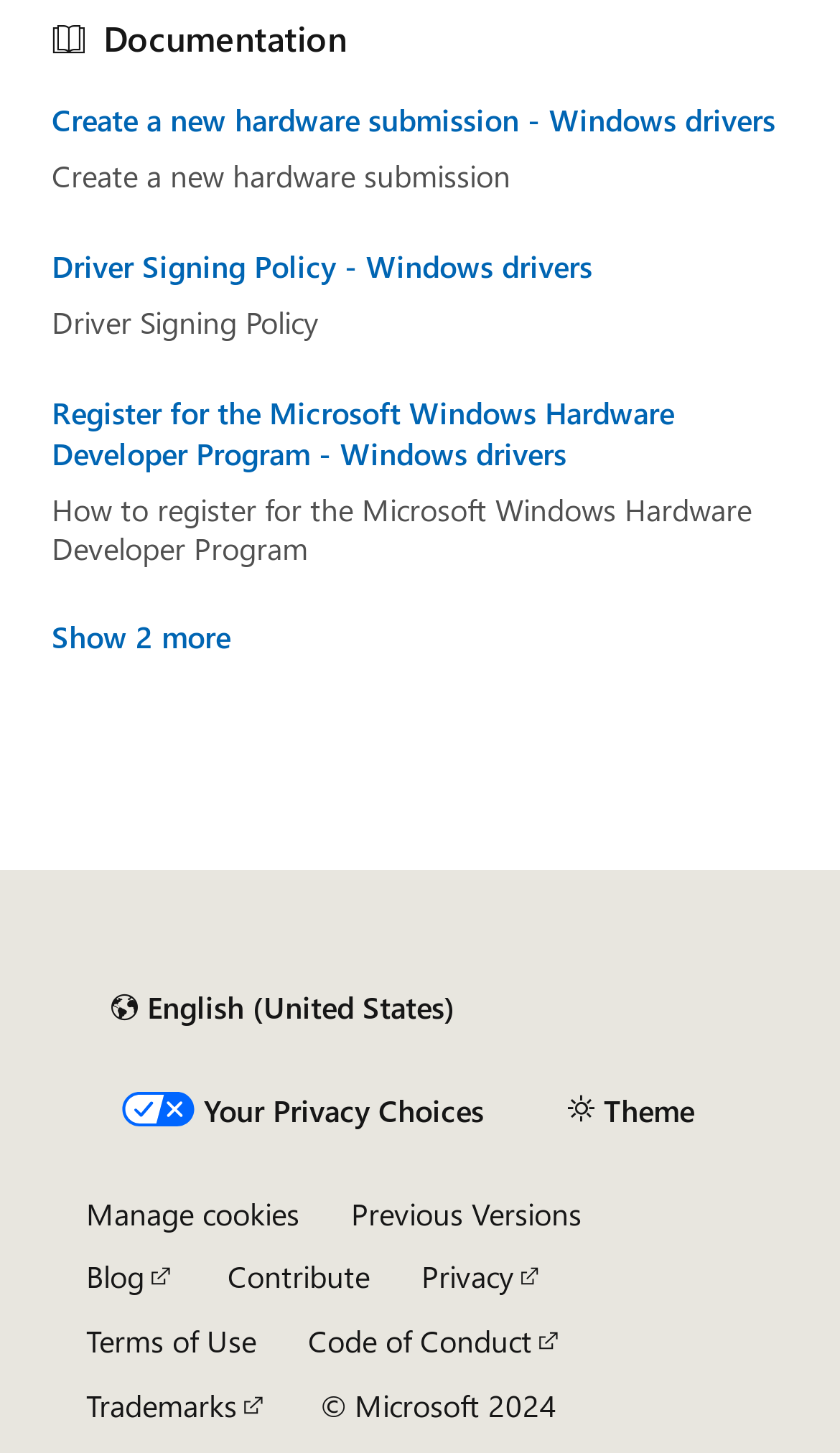Predict the bounding box coordinates of the area that should be clicked to accomplish the following instruction: "Explore 'Home clean out'". The bounding box coordinates should consist of four float numbers between 0 and 1, i.e., [left, top, right, bottom].

None